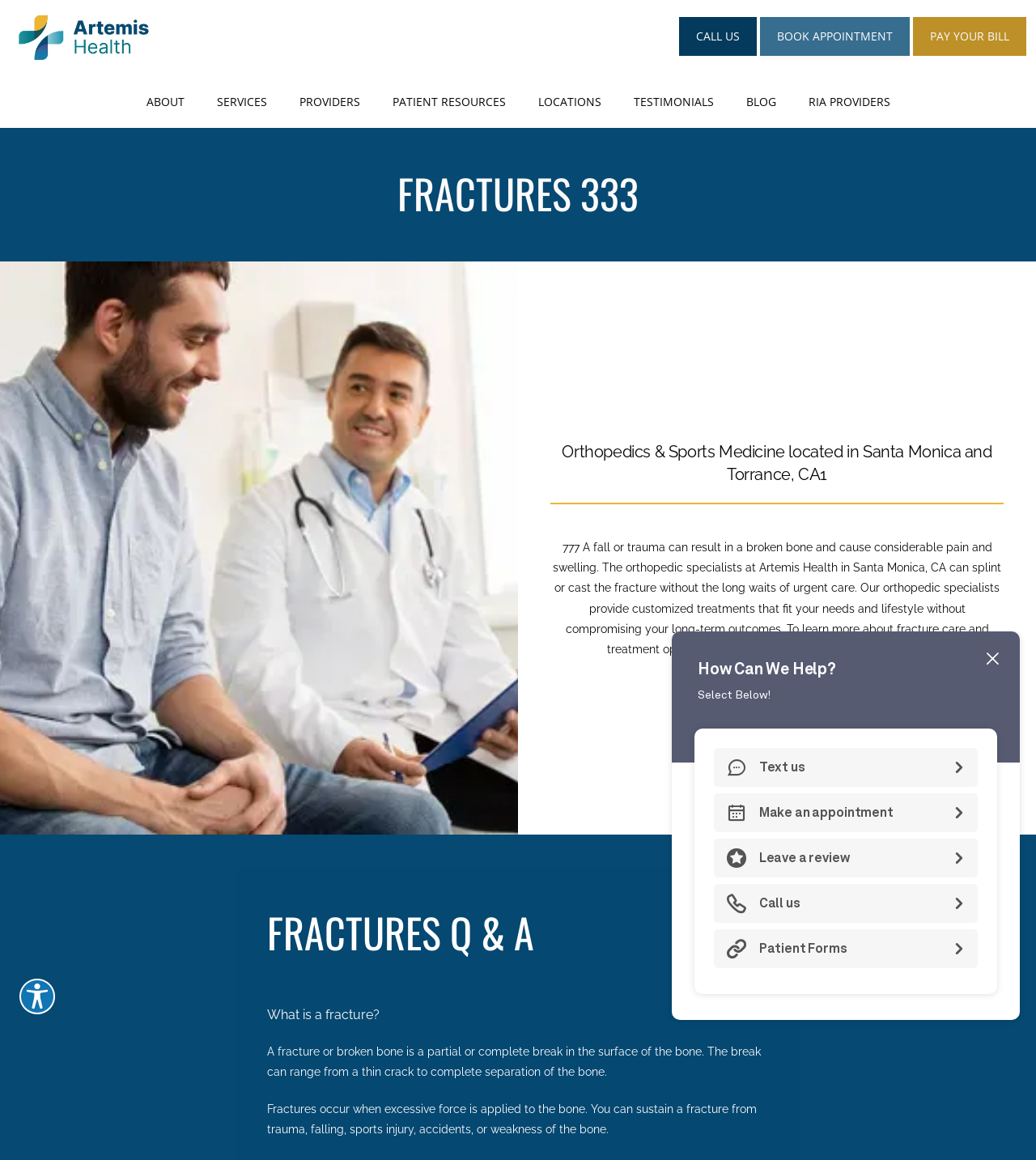Provide a brief response to the question using a single word or phrase: 
What is the name of the health organization?

Artemis Health